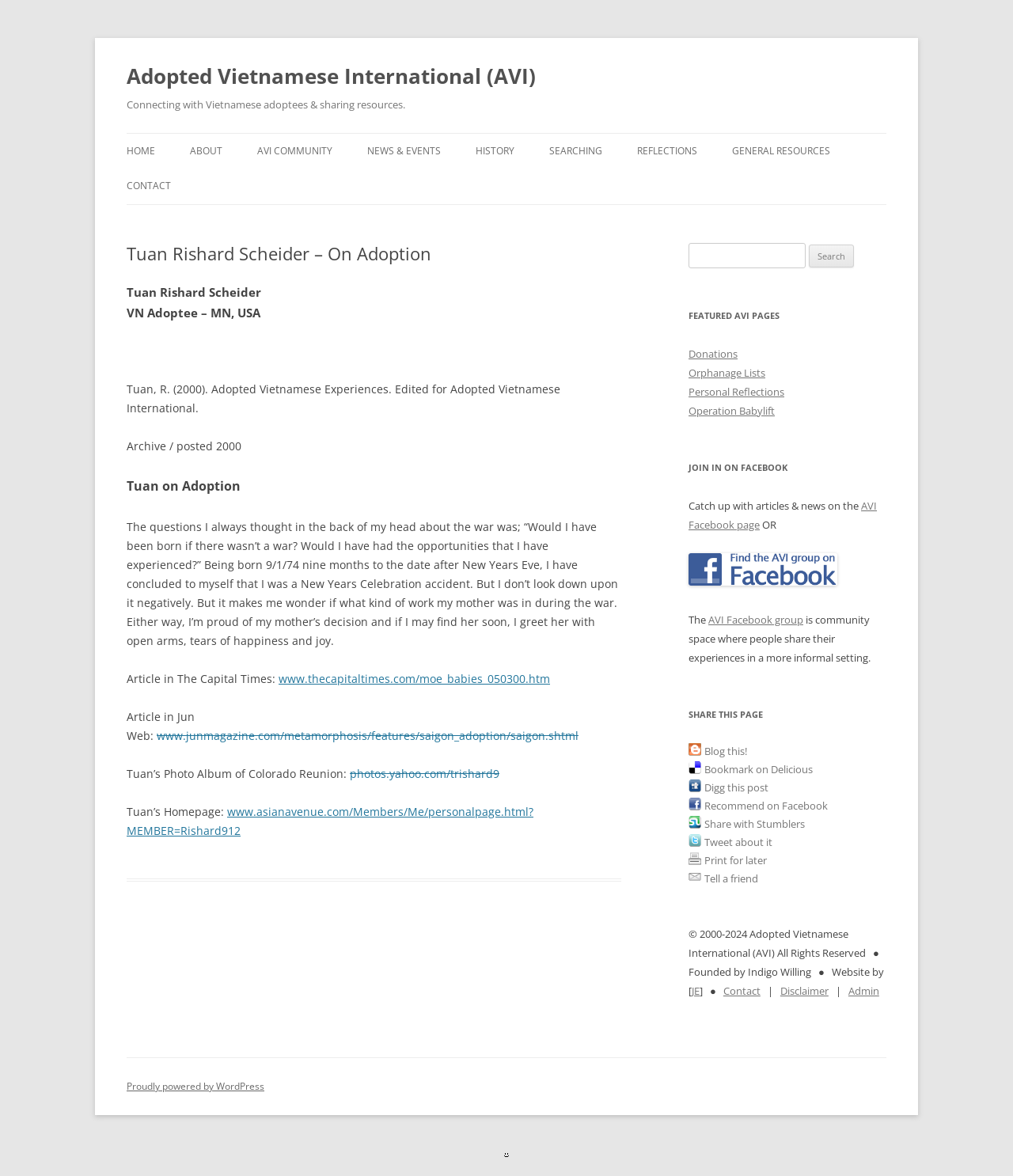What is the topic of Tuan's article? Please answer the question using a single word or phrase based on the image.

Adoption